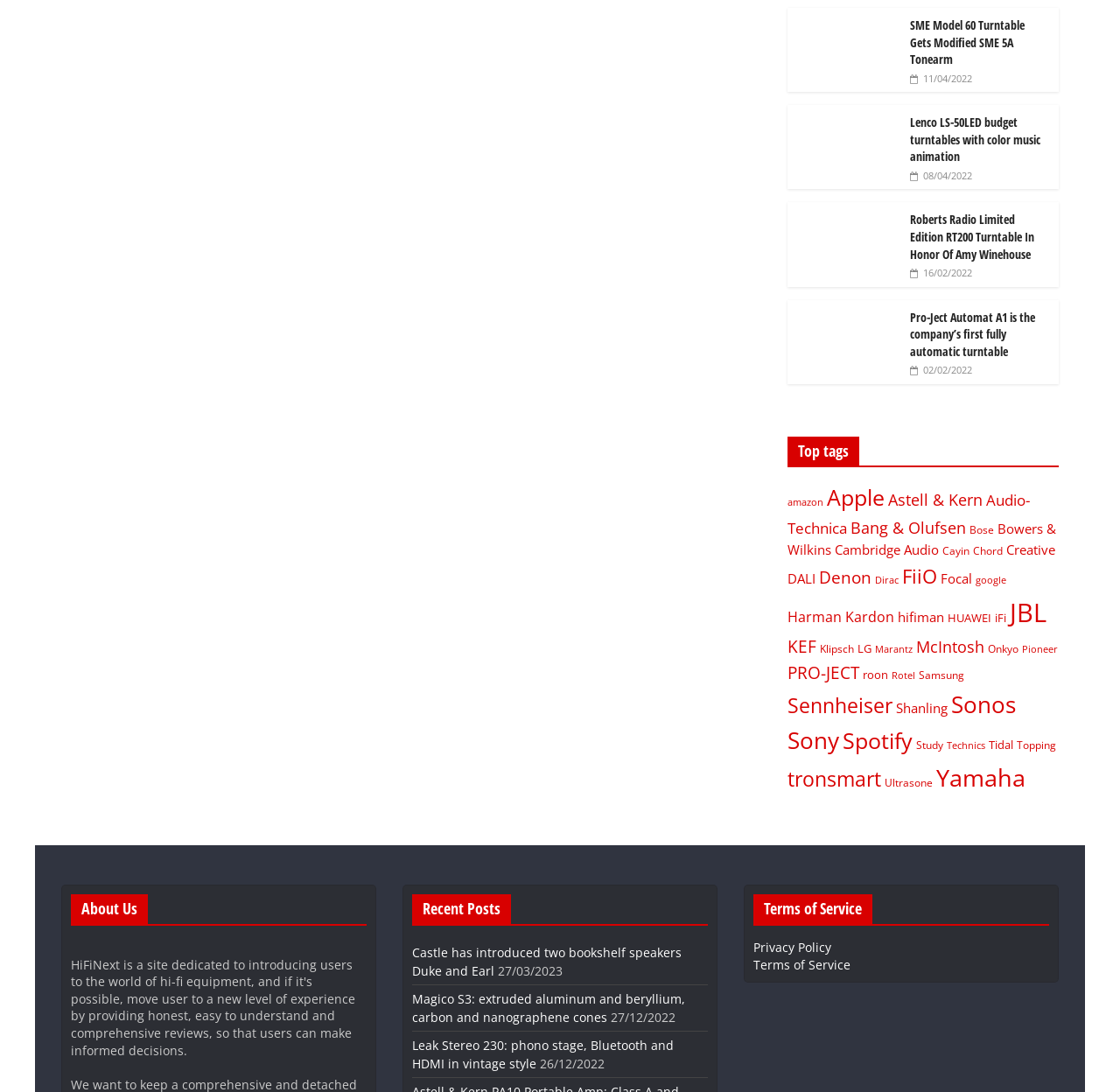Find the UI element described as: "DATICE" and predict its bounding box coordinates. Ensure the coordinates are four float numbers between 0 and 1, [left, top, right, bottom].

None